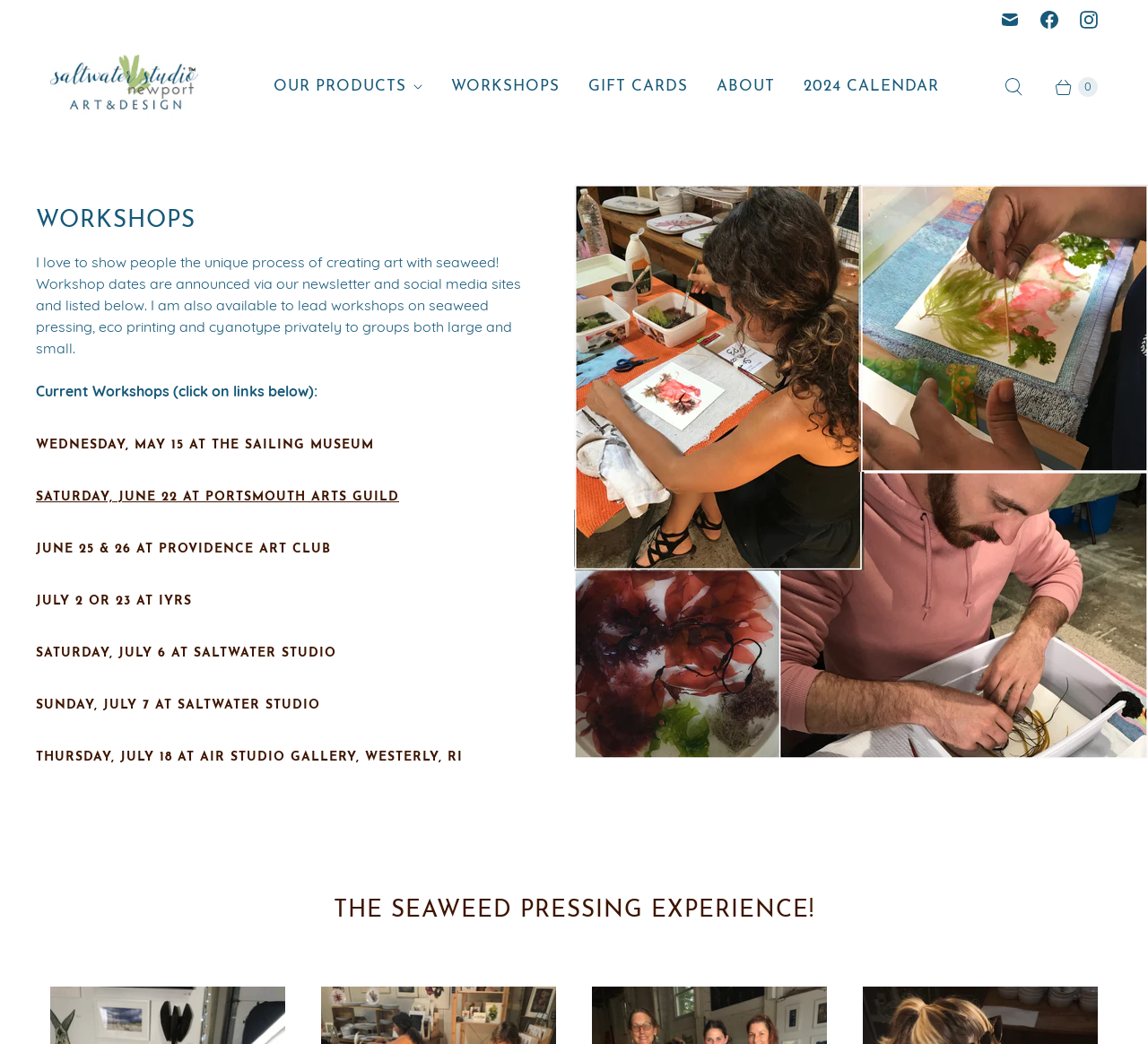Kindly provide the bounding box coordinates of the section you need to click on to fulfill the given instruction: "View workshops".

[0.38, 0.062, 0.5, 0.105]